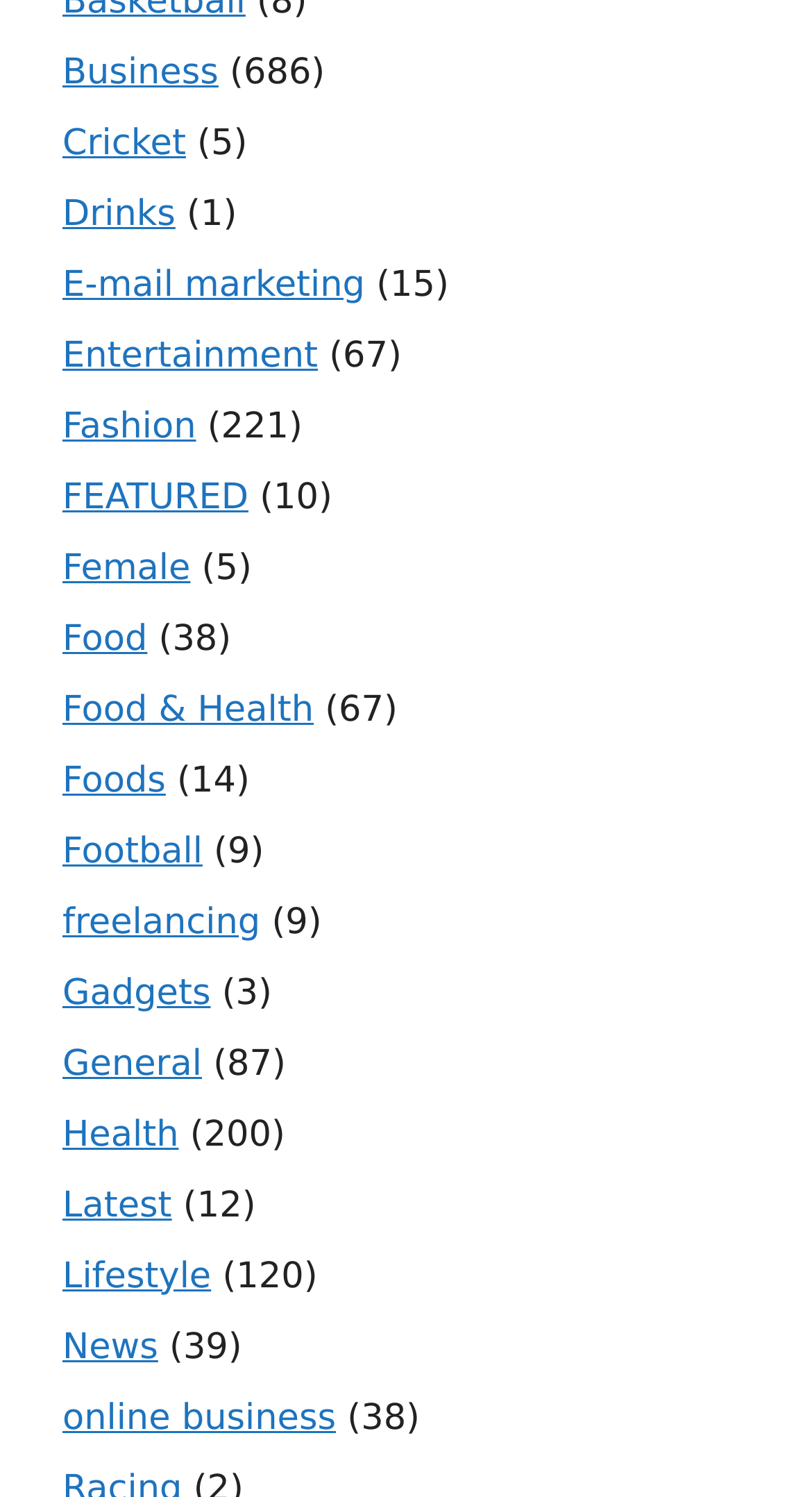Locate the bounding box coordinates of the clickable area to execute the instruction: "Explore Entertainment". Provide the coordinates as four float numbers between 0 and 1, represented as [left, top, right, bottom].

[0.077, 0.223, 0.391, 0.251]